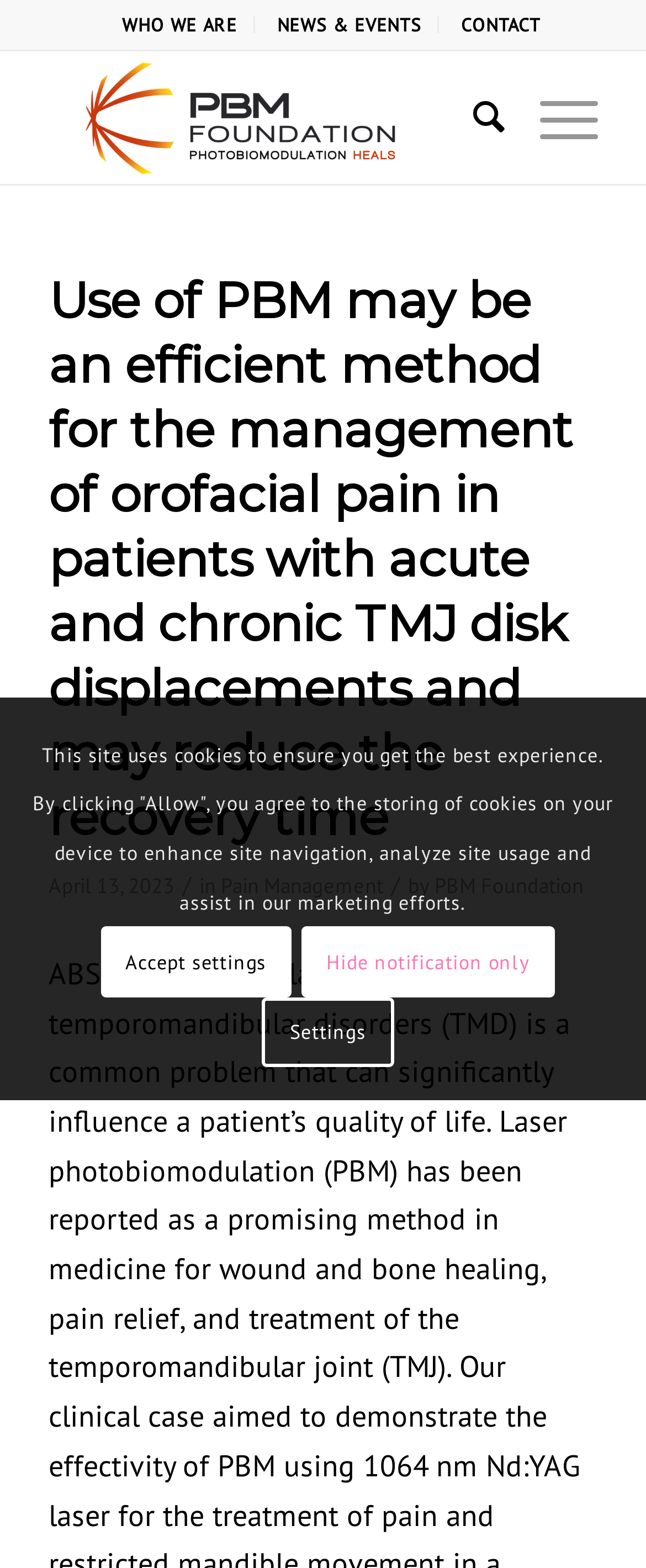What is the topic of the article mentioned on the webpage?
By examining the image, provide a one-word or phrase answer.

Pain Management